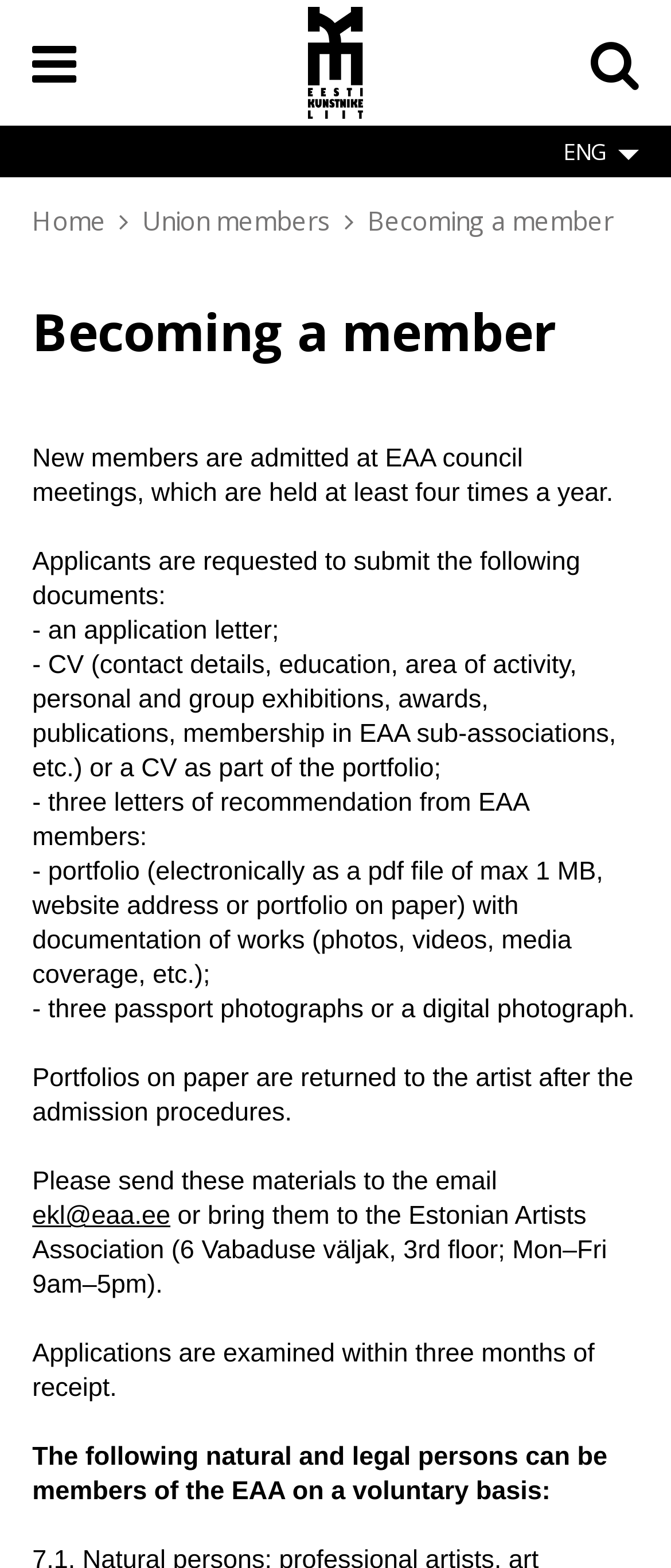What is the minimum number of documents required for membership application?
Utilize the information in the image to give a detailed answer to the question.

According to the webpage, applicants are requested to submit an application letter, CV, three letters of recommendation, portfolio, and three passport photographs or a digital photograph. Therefore, the minimum number of documents required is 5.